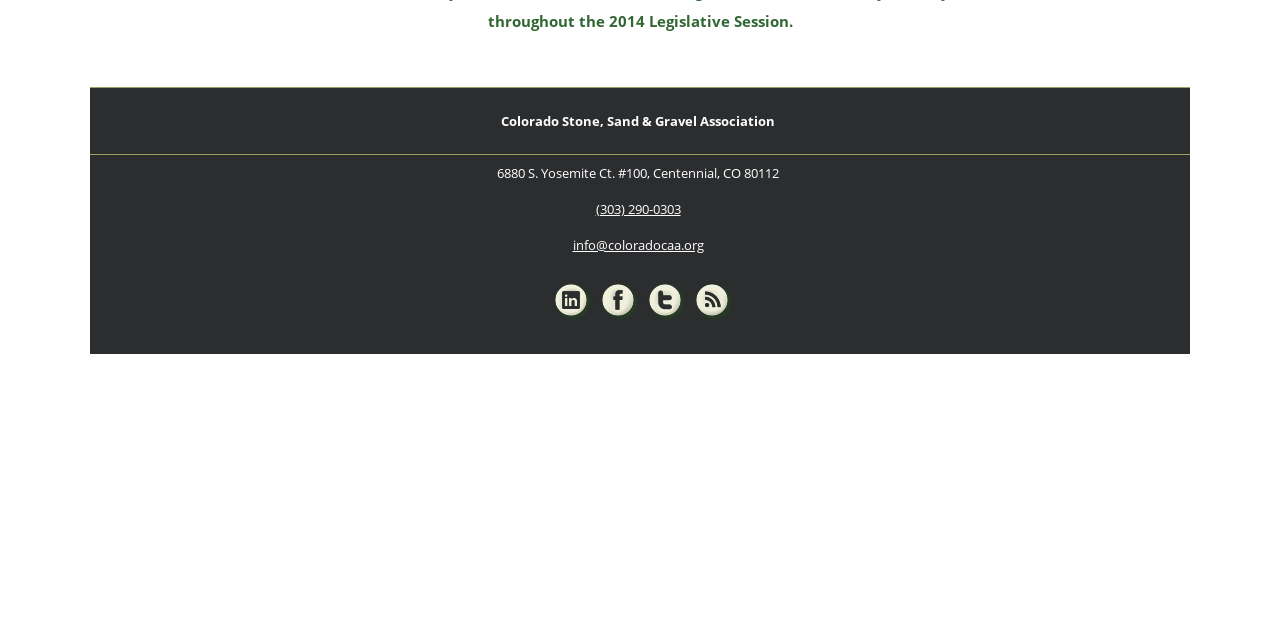Identify the bounding box coordinates for the UI element described as: "twitter". The coordinates should be provided as four floats between 0 and 1: [left, top, right, bottom].

[0.507, 0.443, 0.532, 0.493]